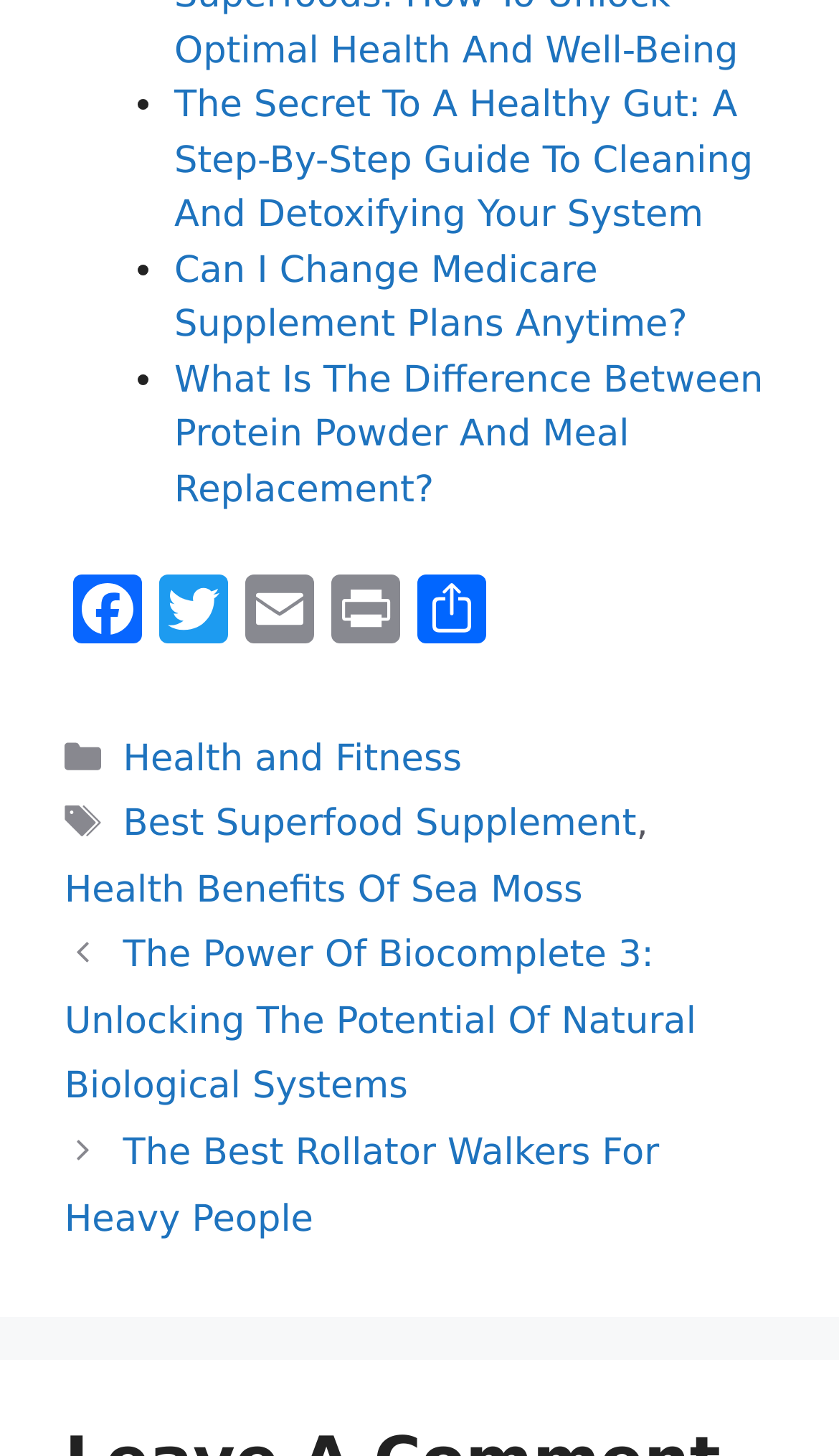Please find the bounding box coordinates of the element that you should click to achieve the following instruction: "Check out the best rollator walkers for heavy people". The coordinates should be presented as four float numbers between 0 and 1: [left, top, right, bottom].

[0.077, 0.777, 0.786, 0.852]